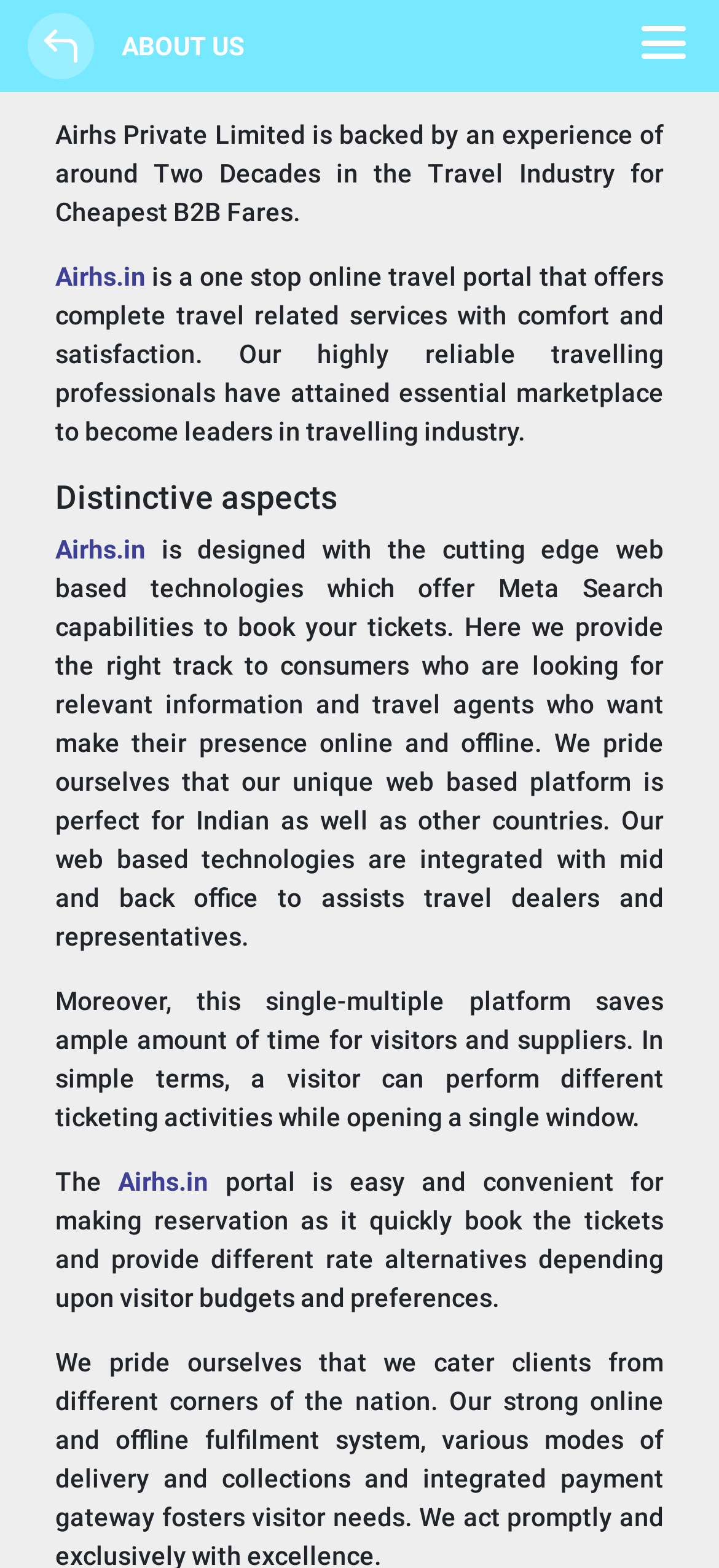Please specify the bounding box coordinates in the format (top-left x, top-left y, bottom-right x, bottom-right y), with values ranging from 0 to 1. Identify the bounding box for the UI component described as follows: Read more about these purposes

None